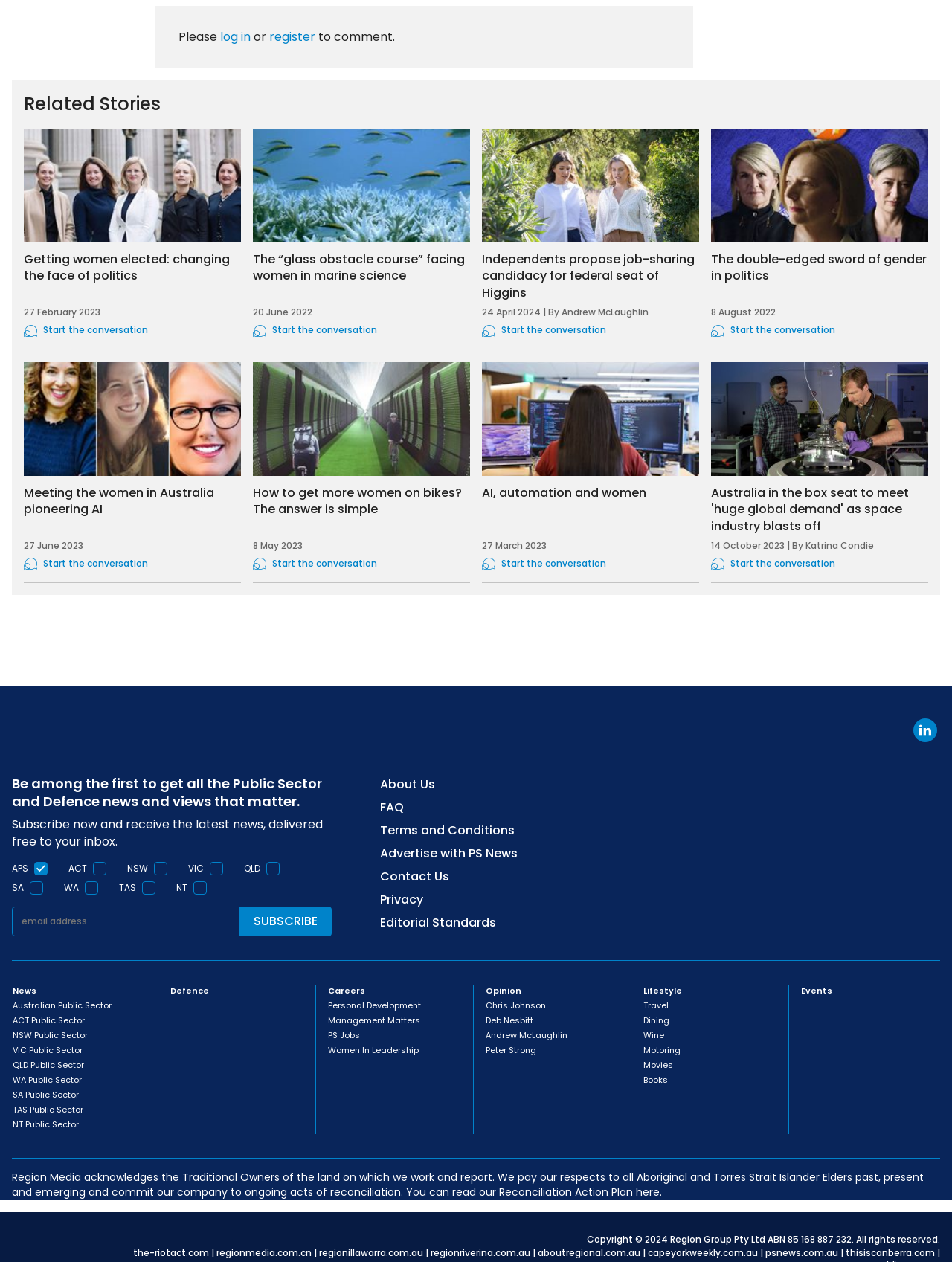Please identify the bounding box coordinates of the area that needs to be clicked to fulfill the following instruction: "Start the conversation."

[0.025, 0.257, 0.253, 0.267]